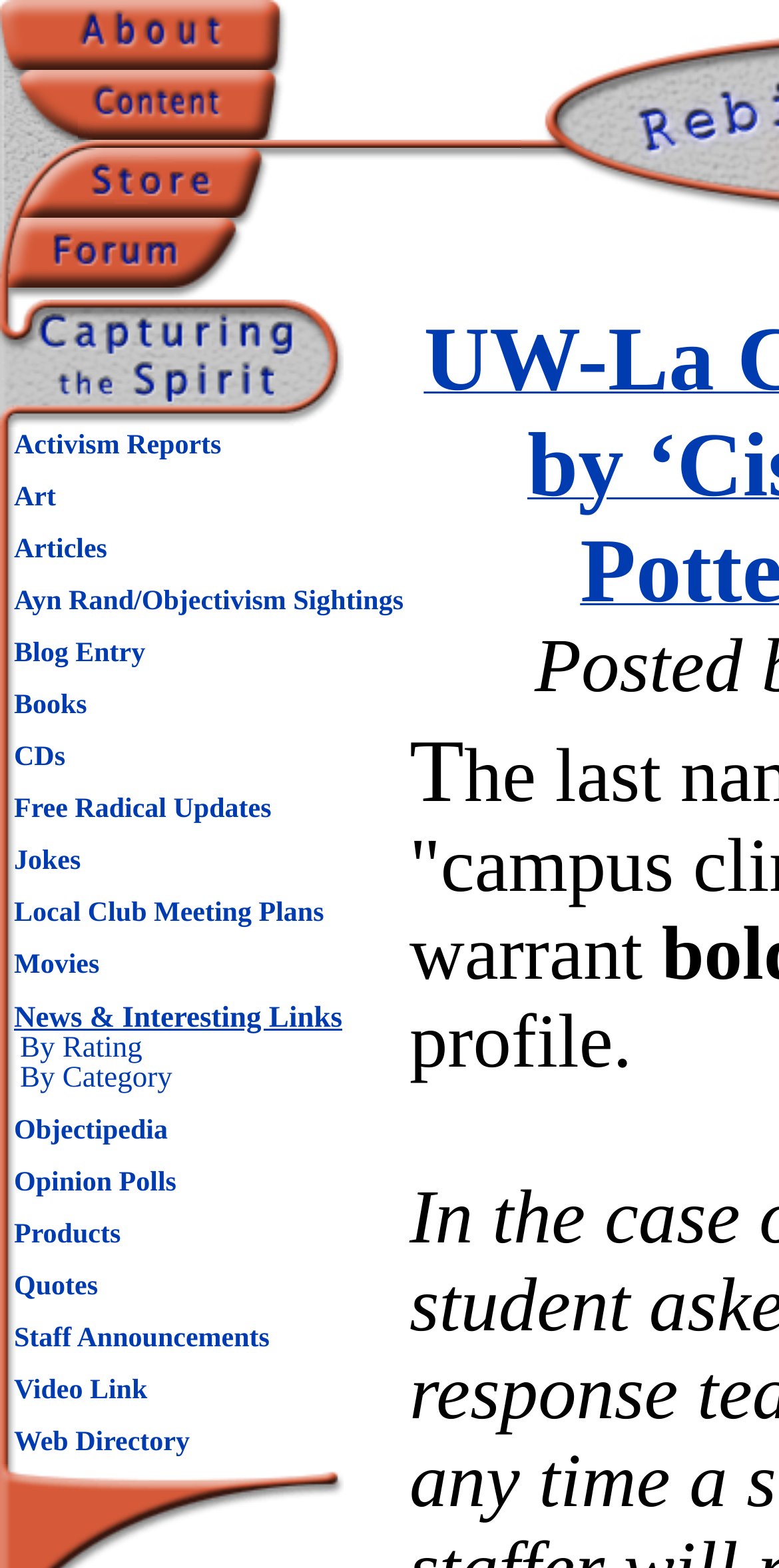Please determine the bounding box coordinates of the element's region to click for the following instruction: "Visit the Store".

[0.0, 0.094, 0.369, 0.139]